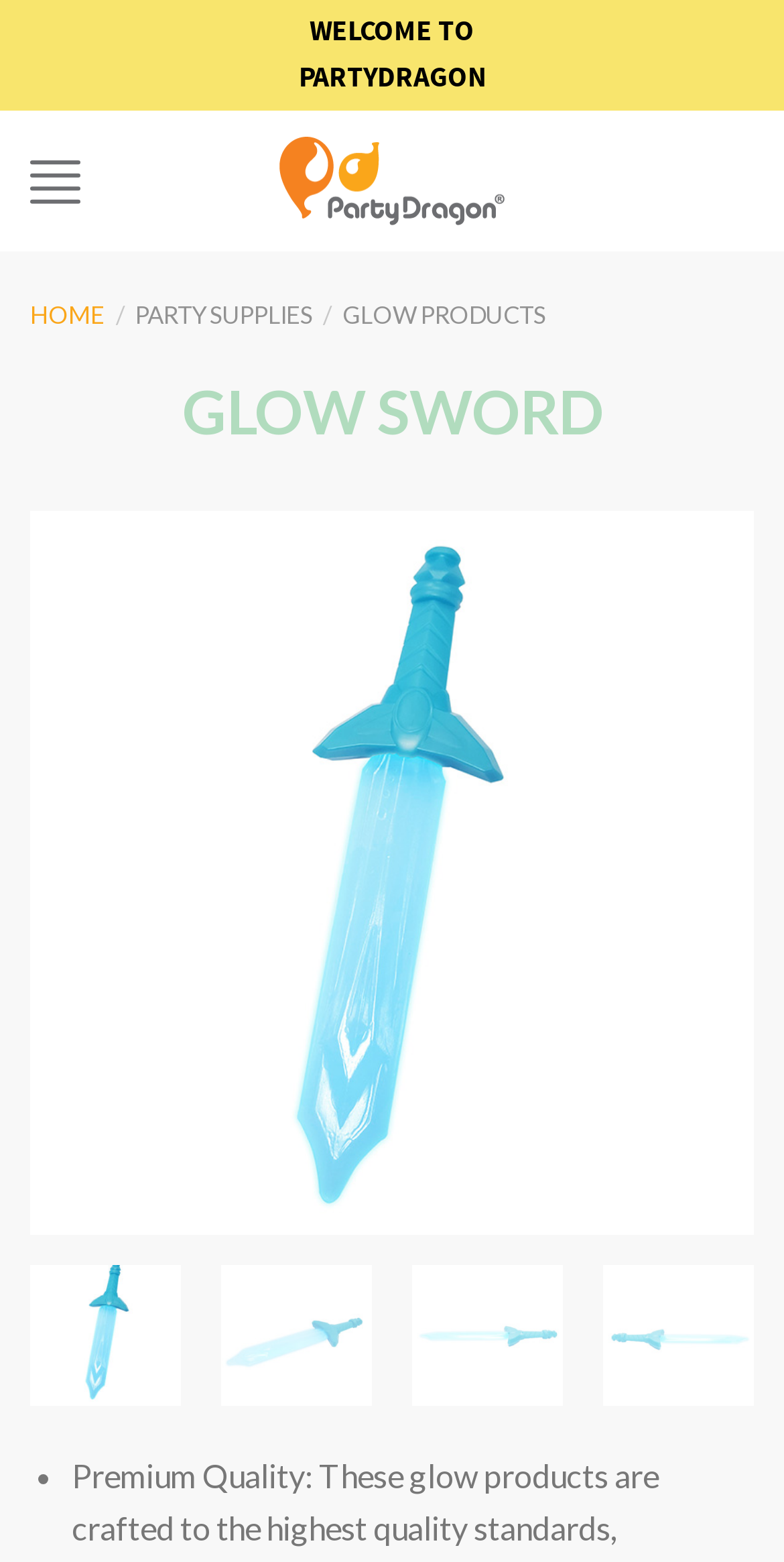Could you highlight the region that needs to be clicked to execute the instruction: "View GLOW PRODUCTS"?

[0.437, 0.192, 0.696, 0.211]